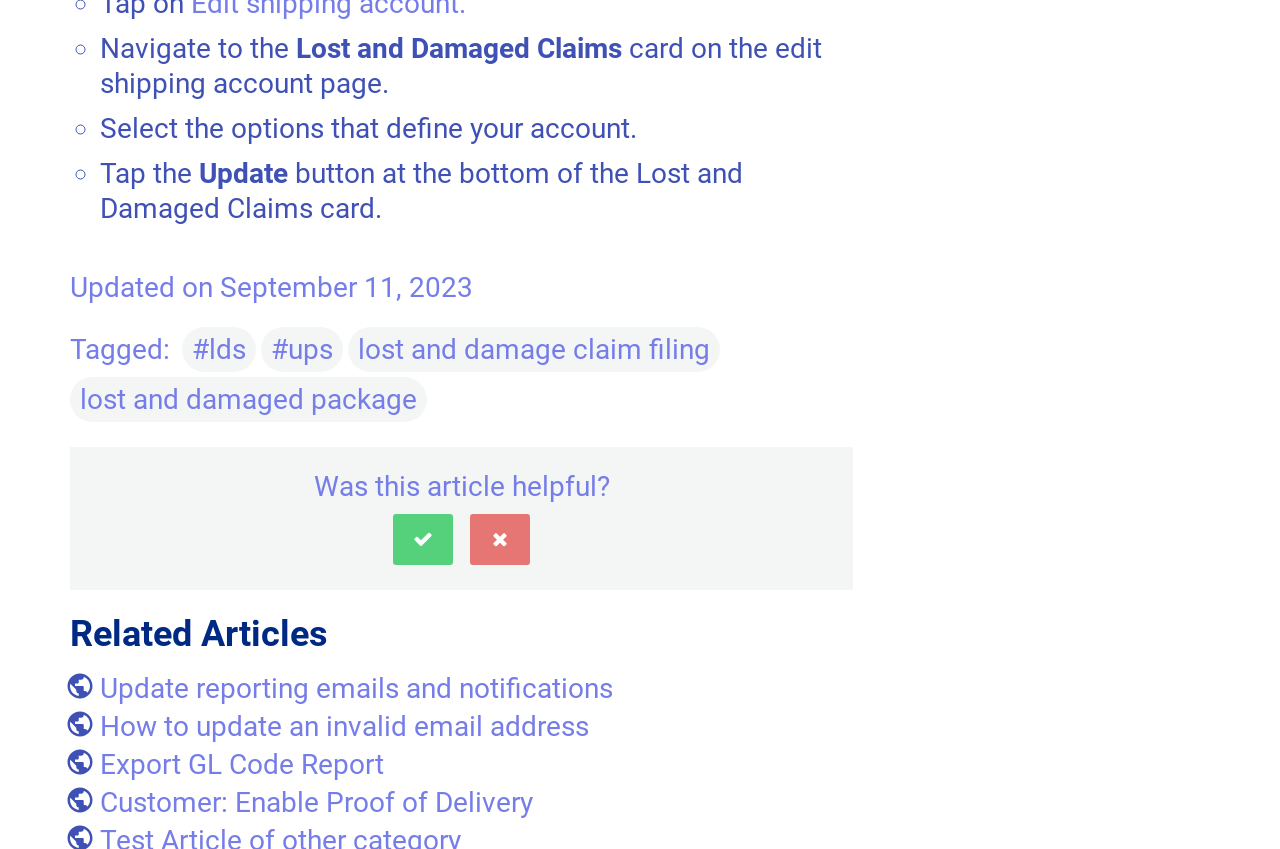Locate the bounding box coordinates of the clickable part needed for the task: "Tap the 'Update' button".

[0.155, 0.185, 0.23, 0.223]